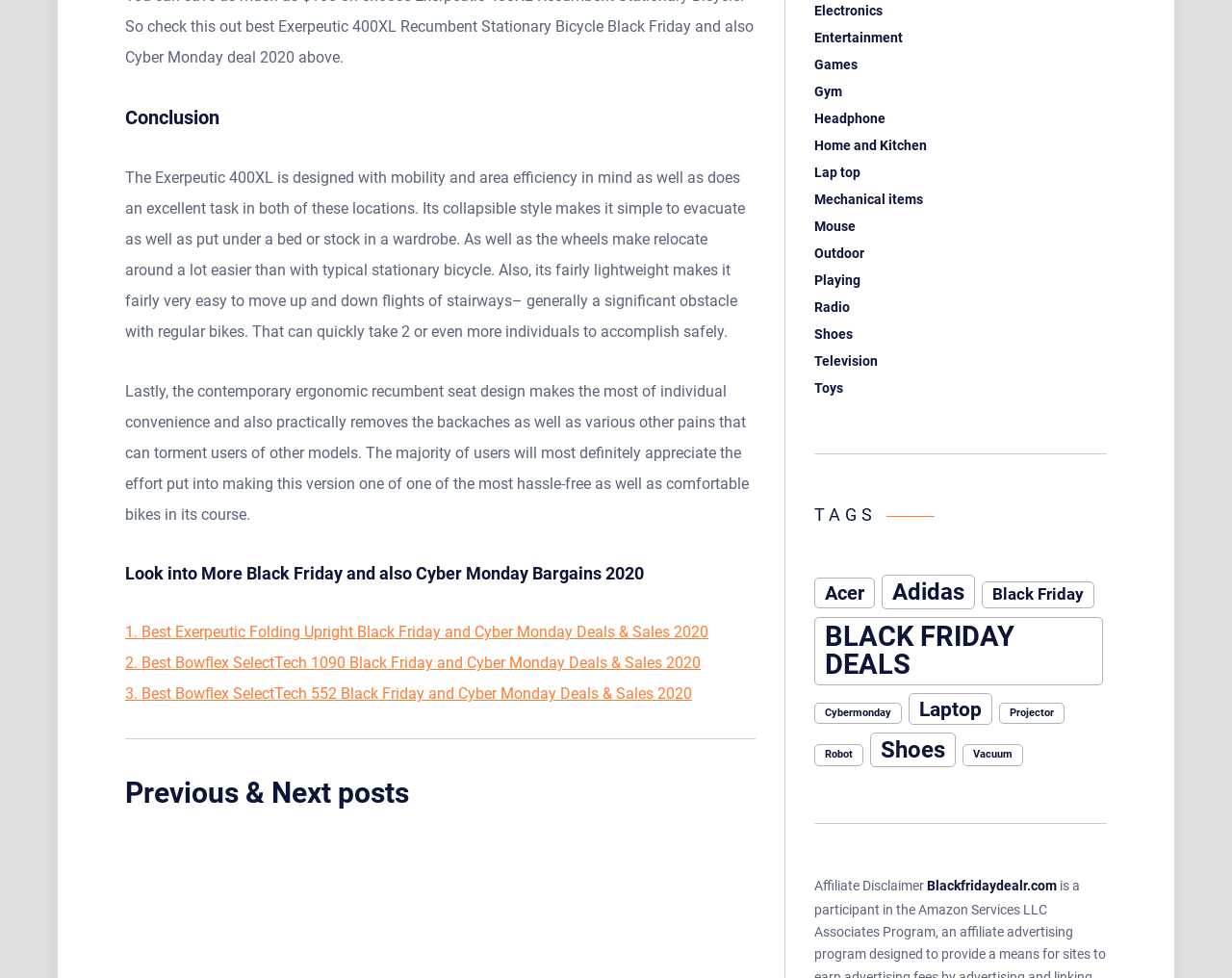Identify and provide the bounding box coordinates of the UI element described: "Mechanical items". The coordinates should be formatted as [left, top, right, bottom], with each number being a float between 0 and 1.

[0.661, 0.195, 0.749, 0.211]